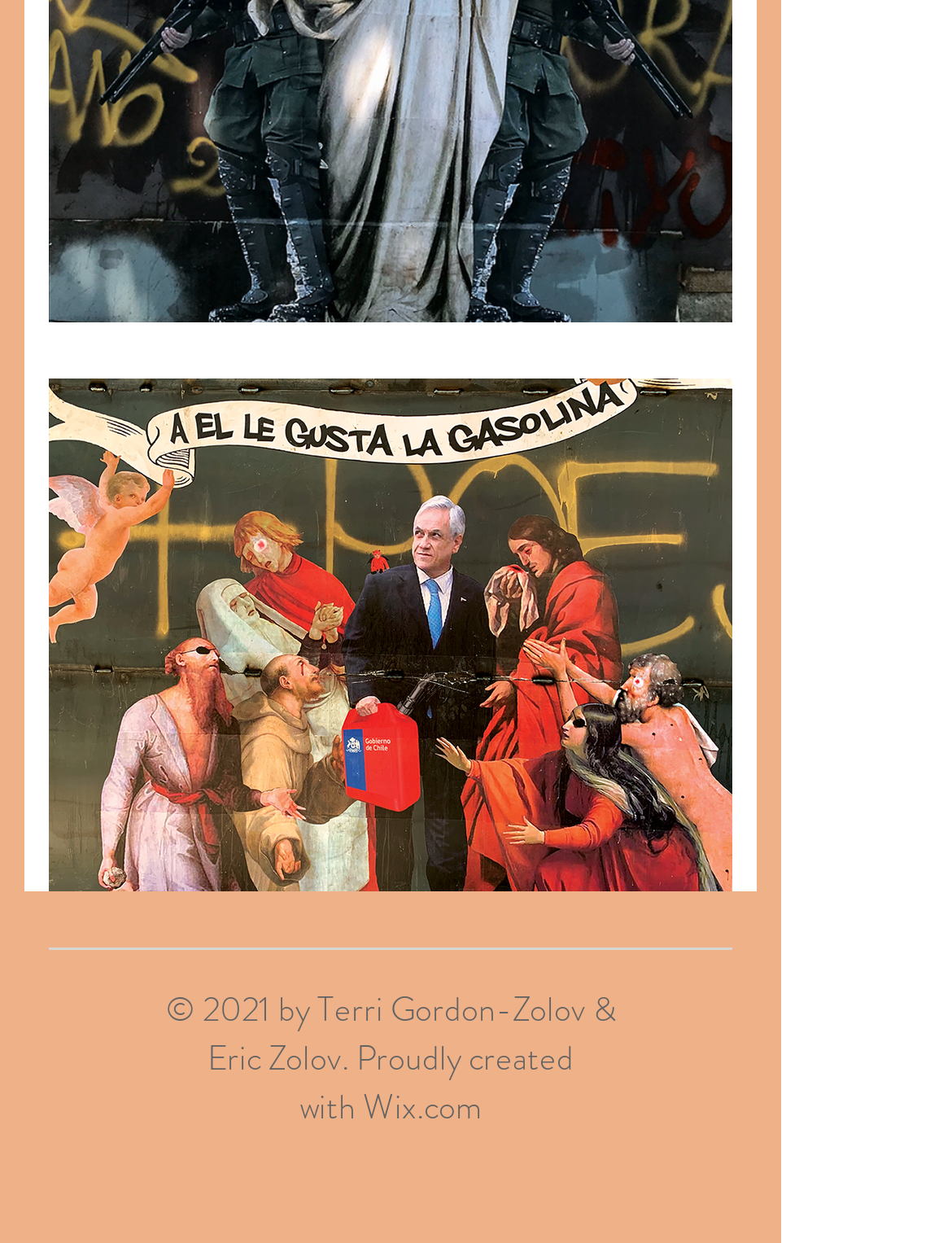What is the purpose of the links at the bottom?
Using the picture, provide a one-word or short phrase answer.

Social media links